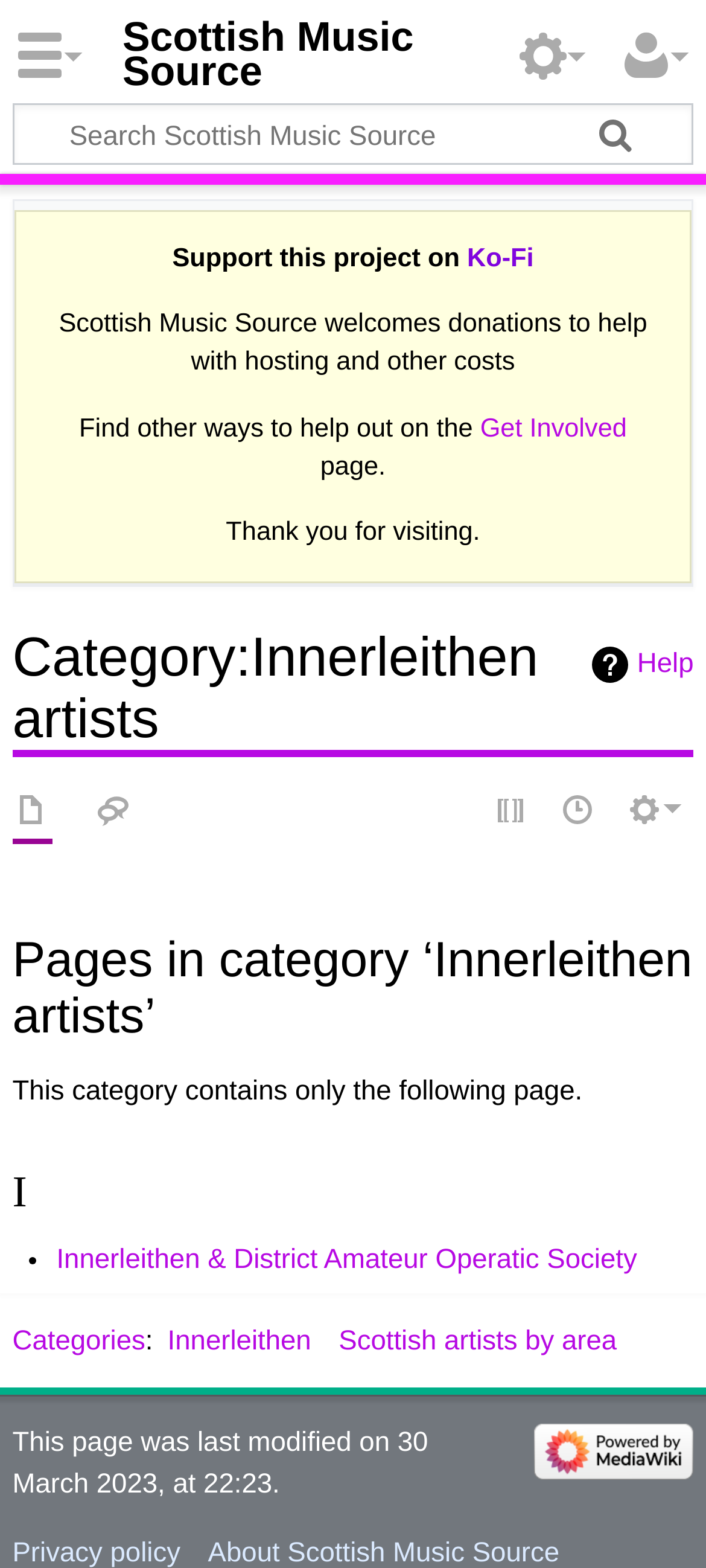How many pages are in the category 'Innerleithen artists'?
Could you give a comprehensive explanation in response to this question?

I found the answer by looking at the text in the StaticText element, which says 'This category contains only the following page.'.